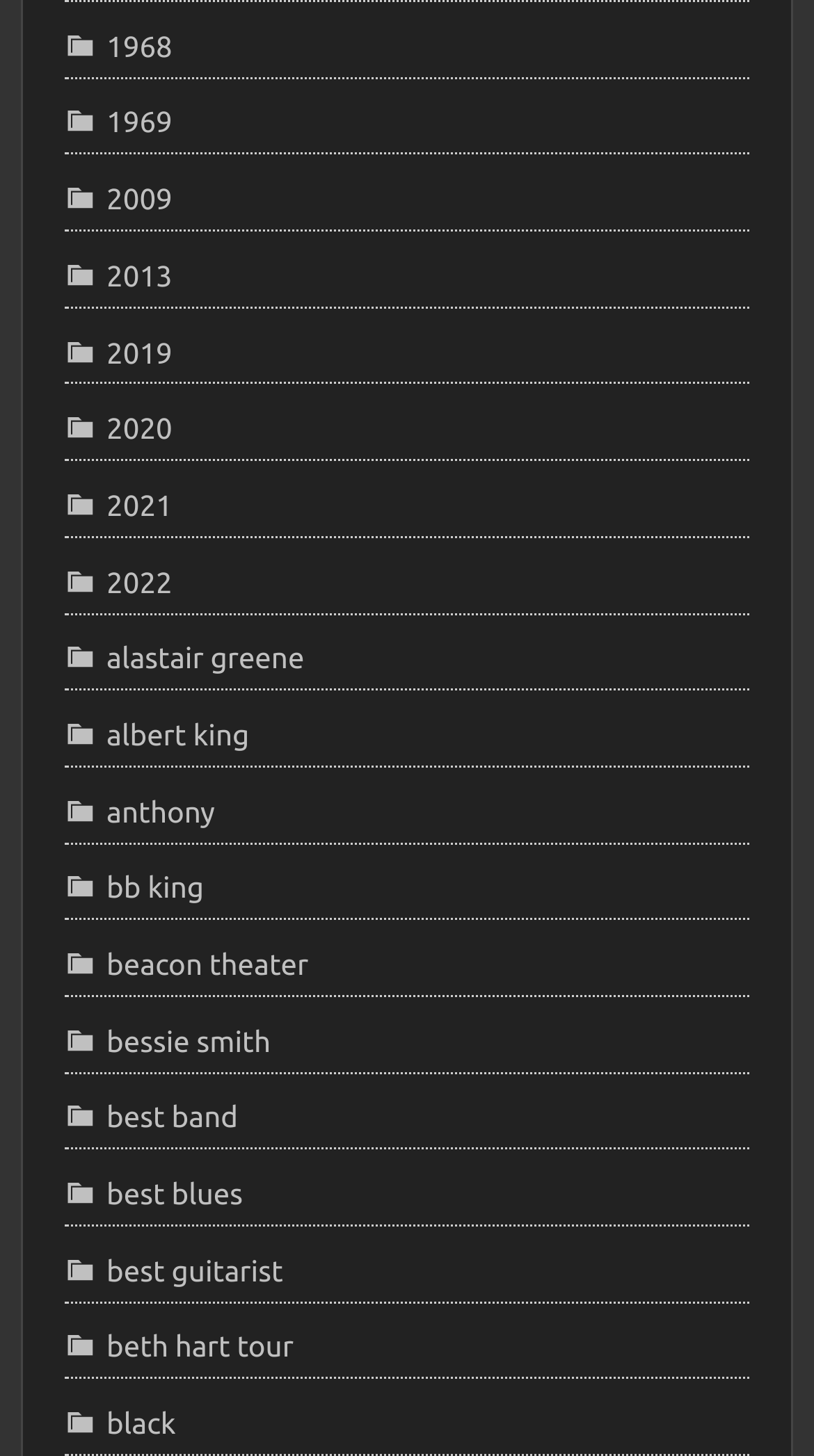Determine the bounding box coordinates for the region that must be clicked to execute the following instruction: "click black link".

[0.079, 0.964, 0.216, 0.99]